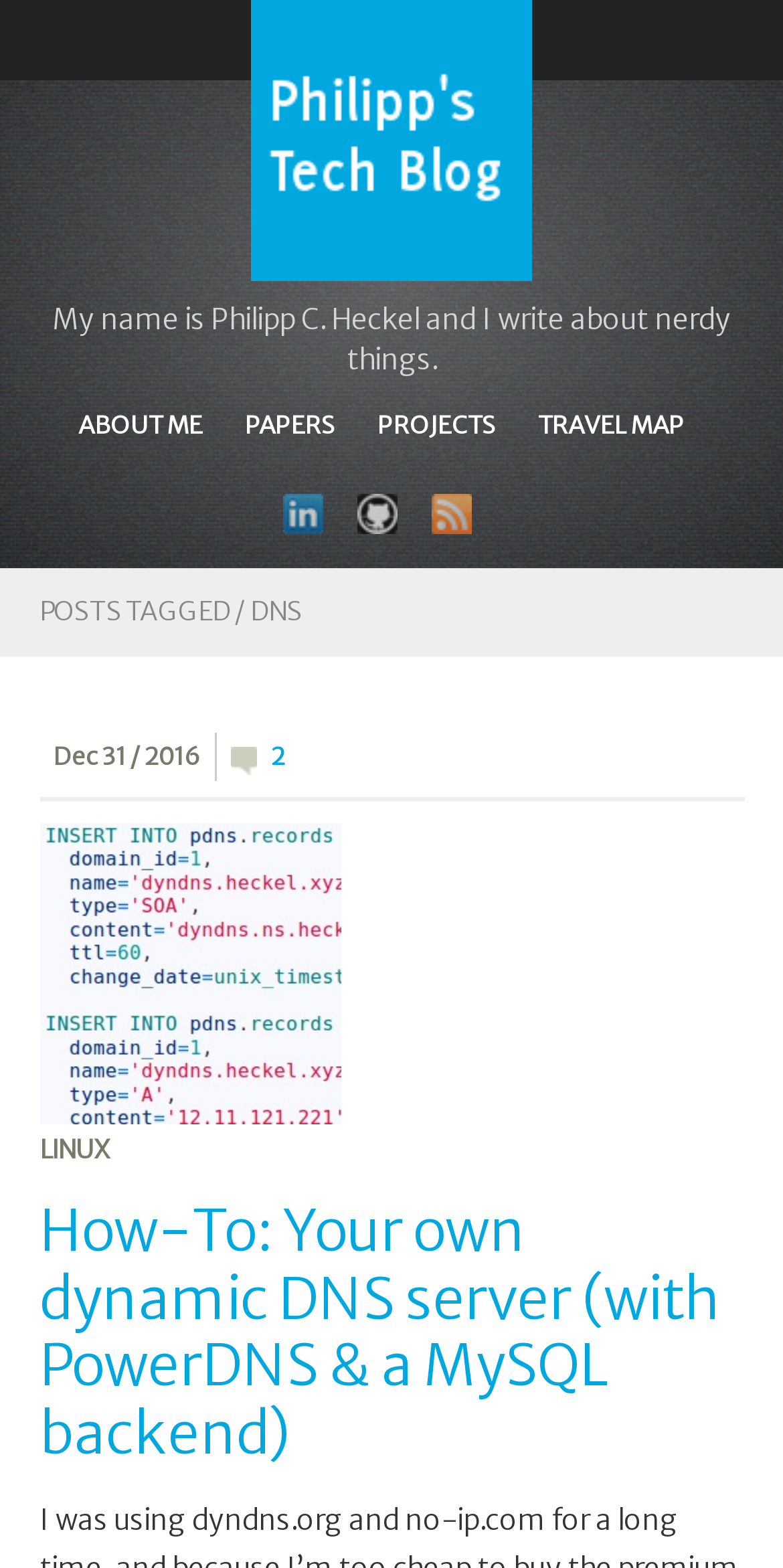Locate the bounding box coordinates of the element to click to perform the following action: 'visit linkedin profile'. The coordinates should be given as four float values between 0 and 1, in the form of [left, top, right, bottom].

[0.362, 0.315, 0.413, 0.341]